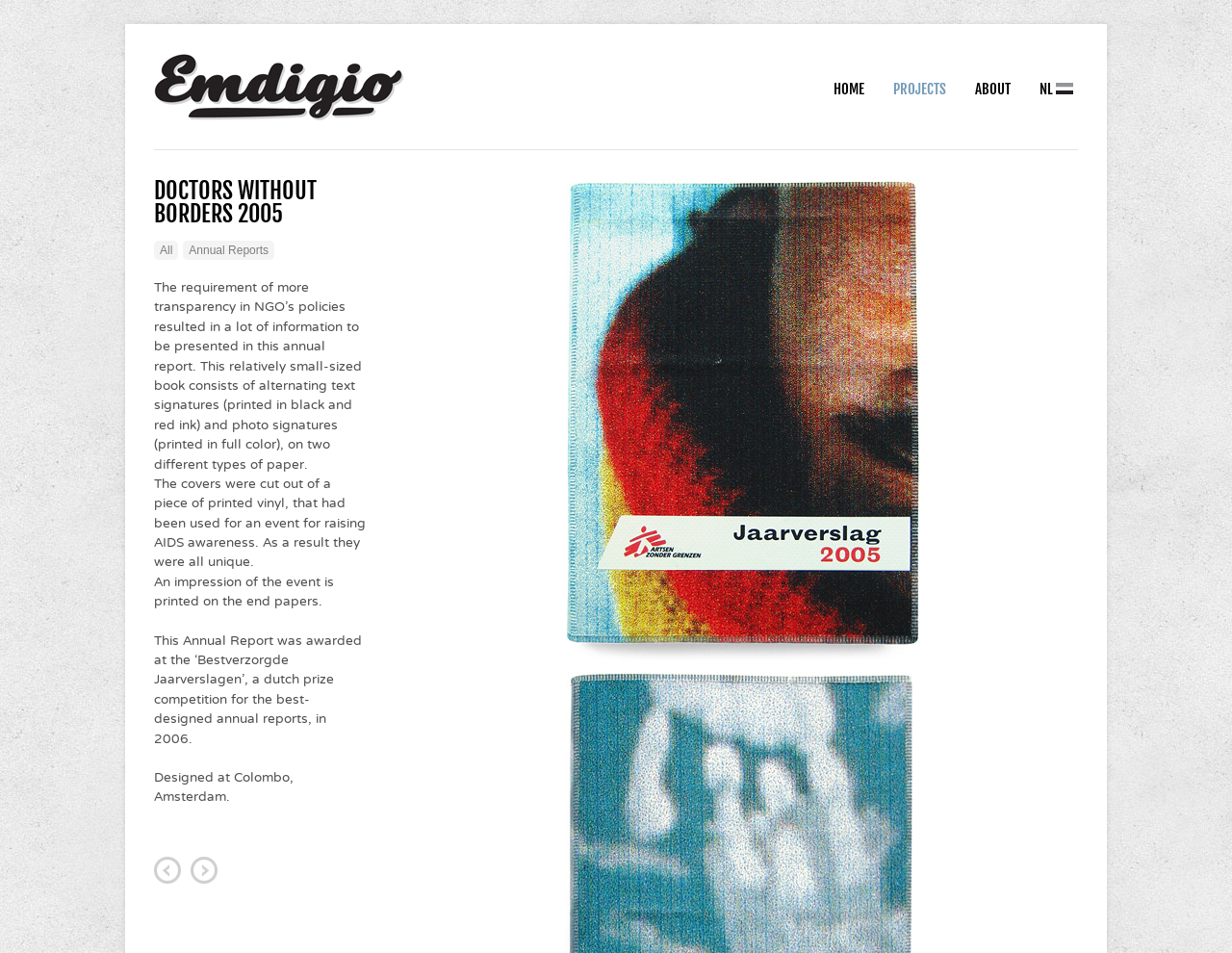Please provide the bounding box coordinates for the element that needs to be clicked to perform the following instruction: "Click on 'Trending Now'". The coordinates should be given as four float numbers between 0 and 1, i.e., [left, top, right, bottom].

None